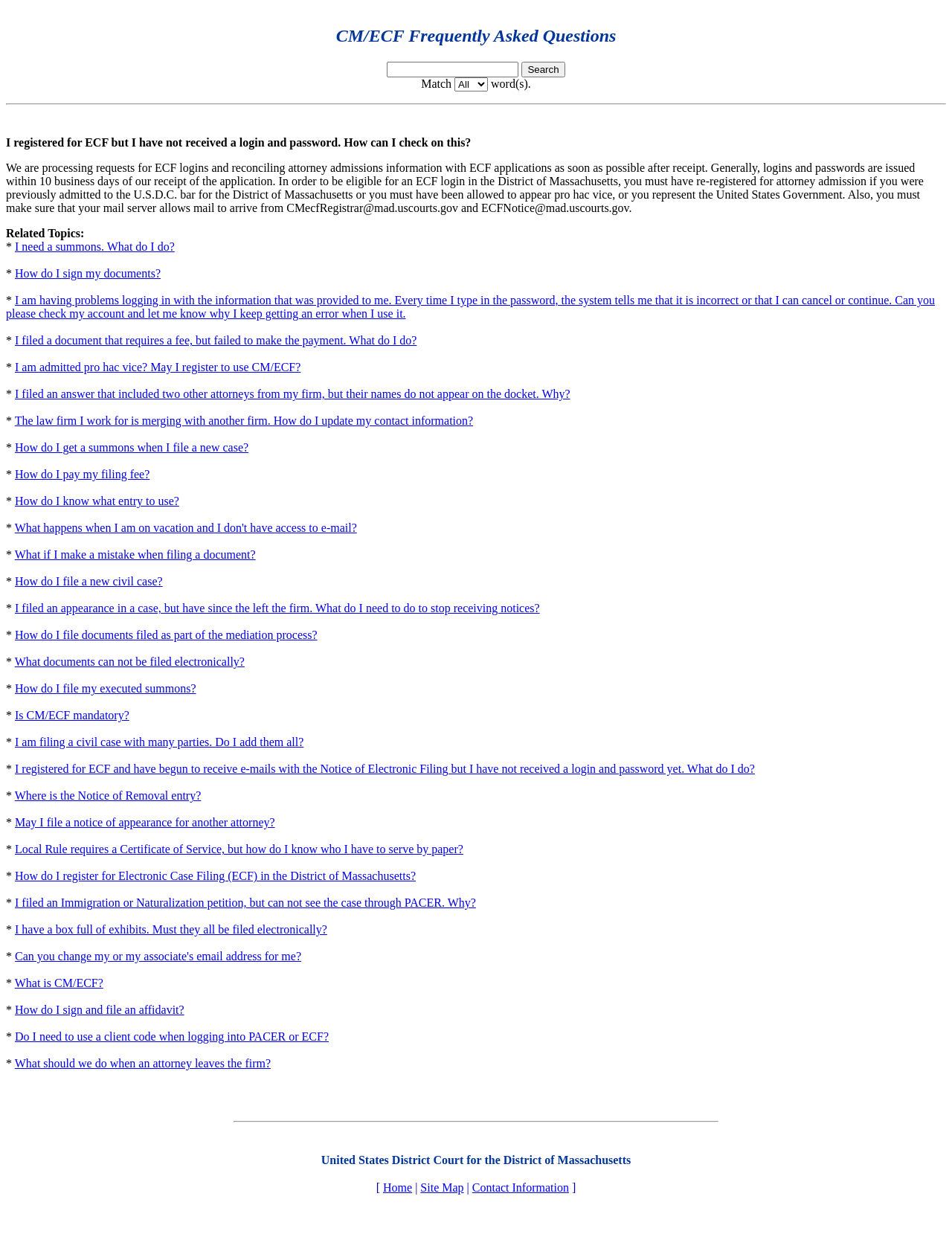Identify and provide the text content of the webpage's primary headline.


CM/ECF Frequently Asked Questions